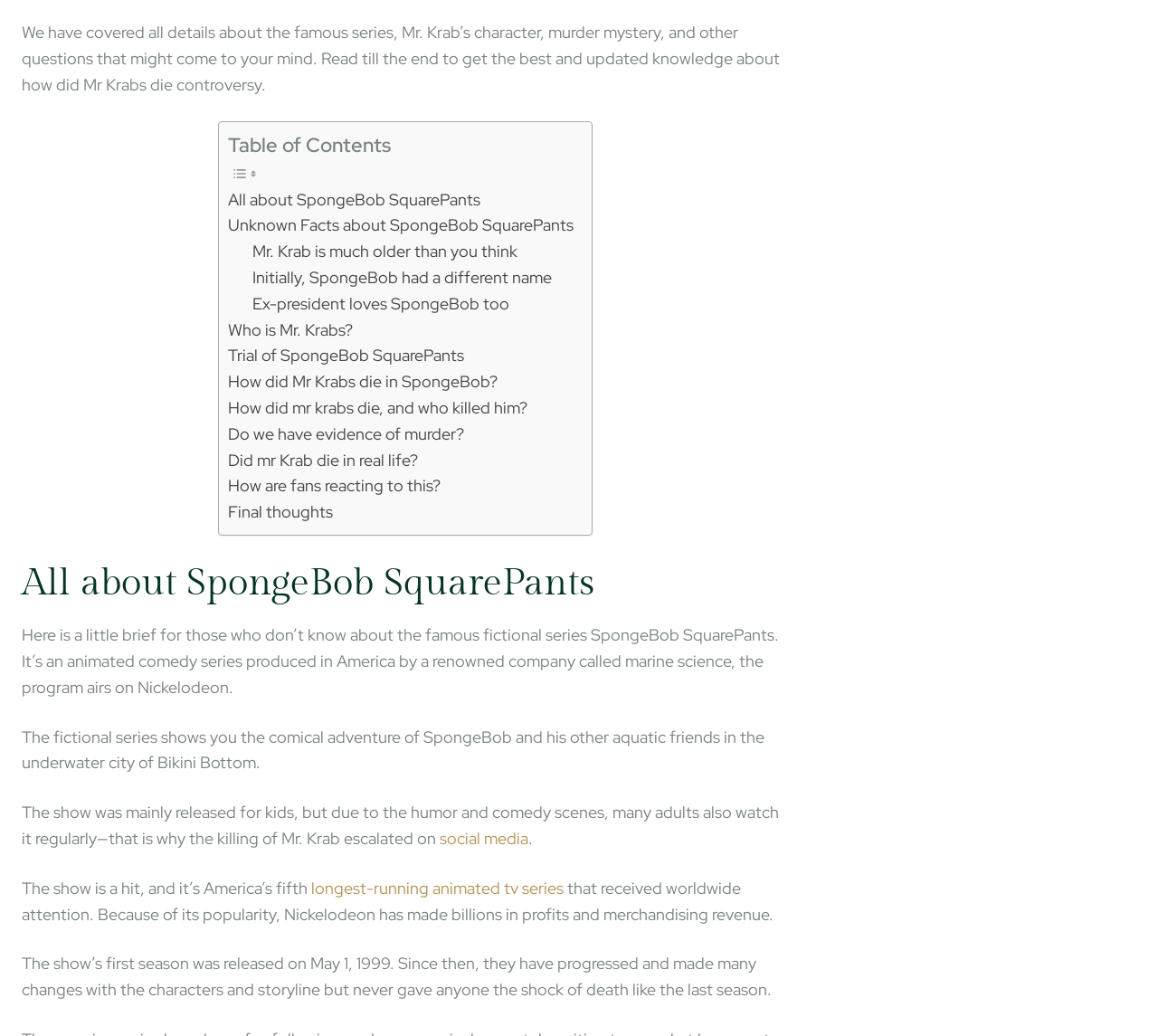Please determine the bounding box coordinates of the element's region to click in order to carry out the following instruction: "Follow the link 'Unknown Facts about SpongeBob SquarePants'". The coordinates should be four float numbers between 0 and 1, i.e., [left, top, right, bottom].

[0.197, 0.206, 0.495, 0.231]